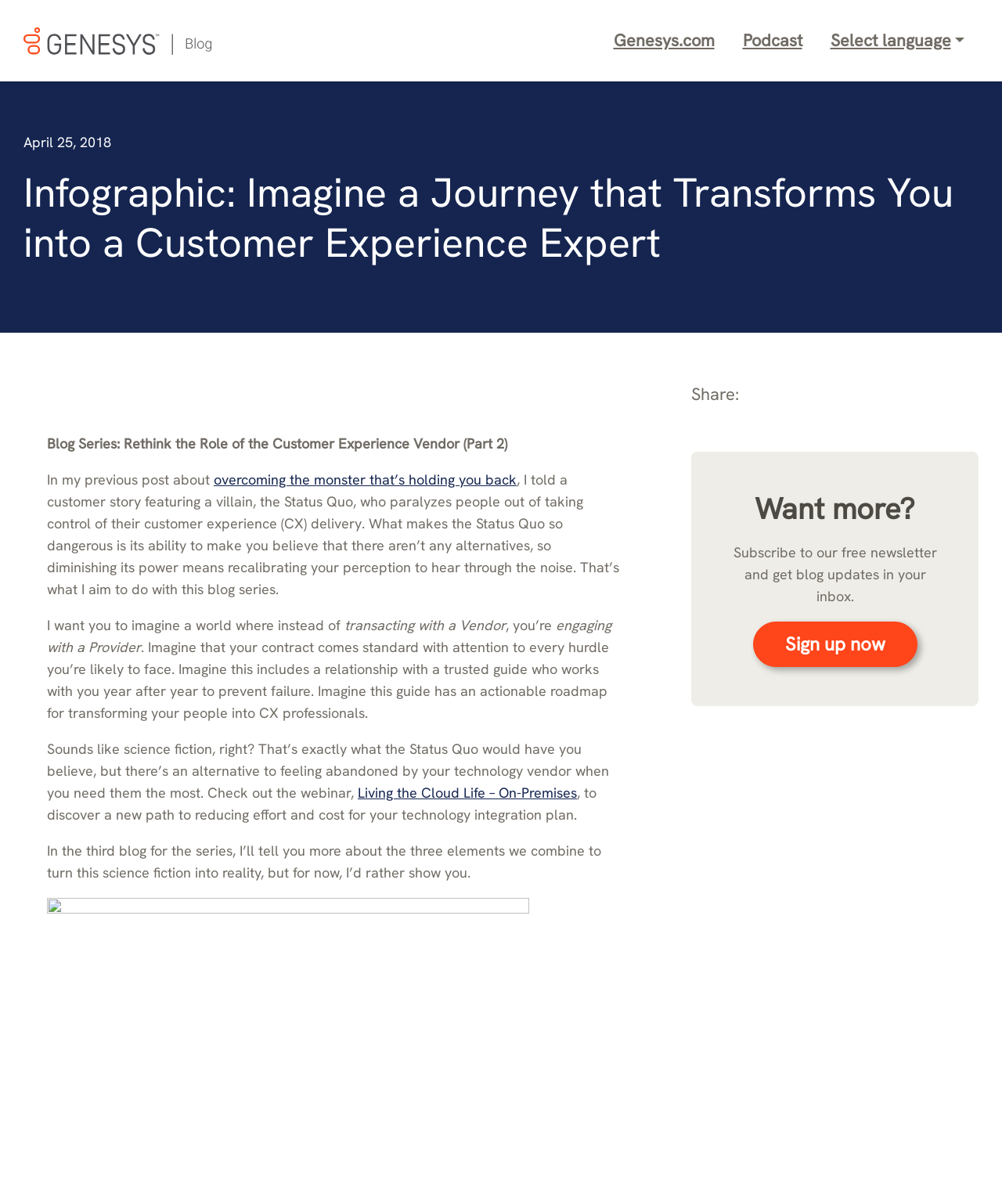Use a single word or phrase to answer the question: 
What is the topic of the webinar mentioned in the blog post?

Living the Cloud Life – On-Premises